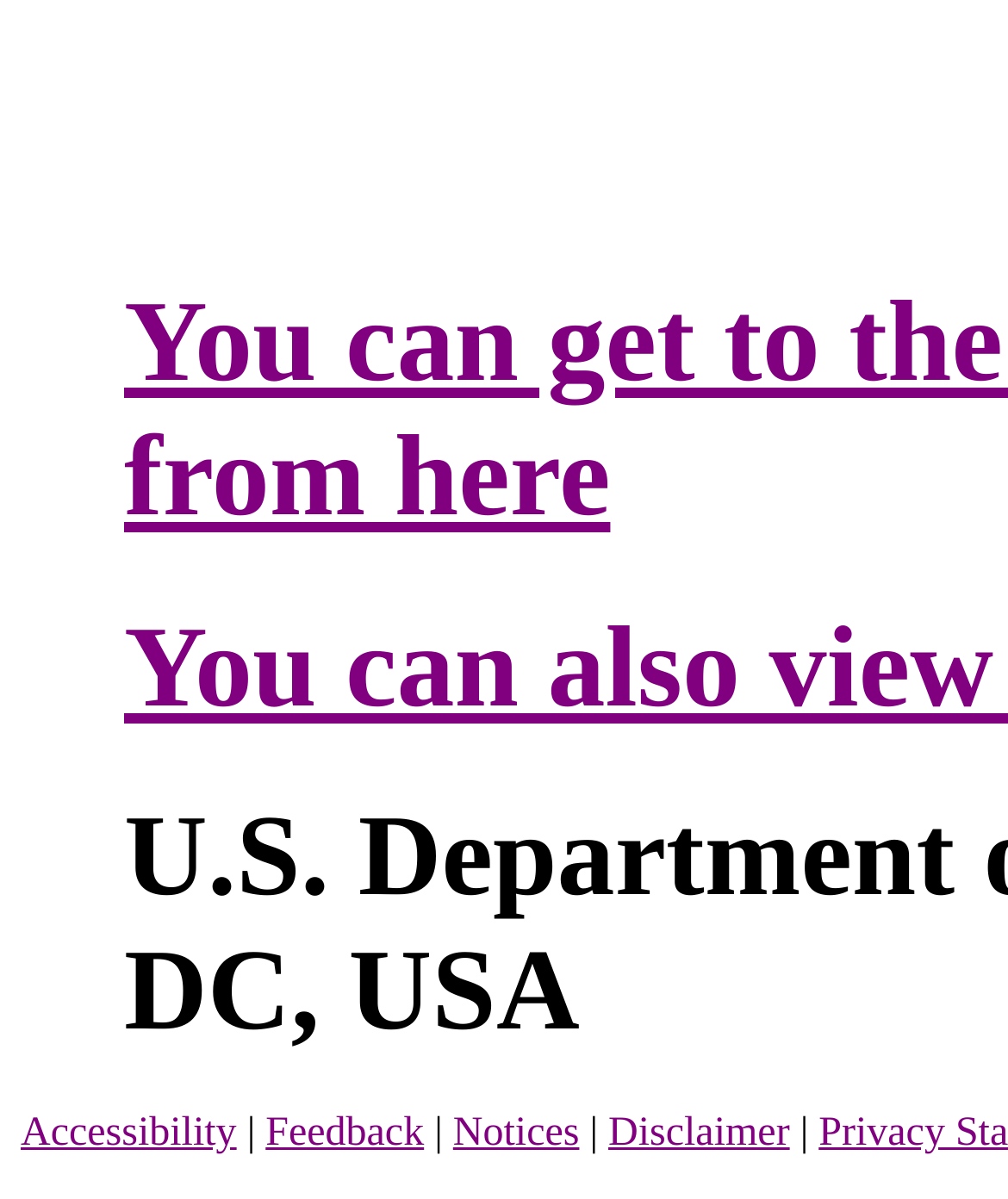Based on the provided description, "Accessibility", find the bounding box of the corresponding UI element in the screenshot.

[0.021, 0.927, 0.235, 0.963]